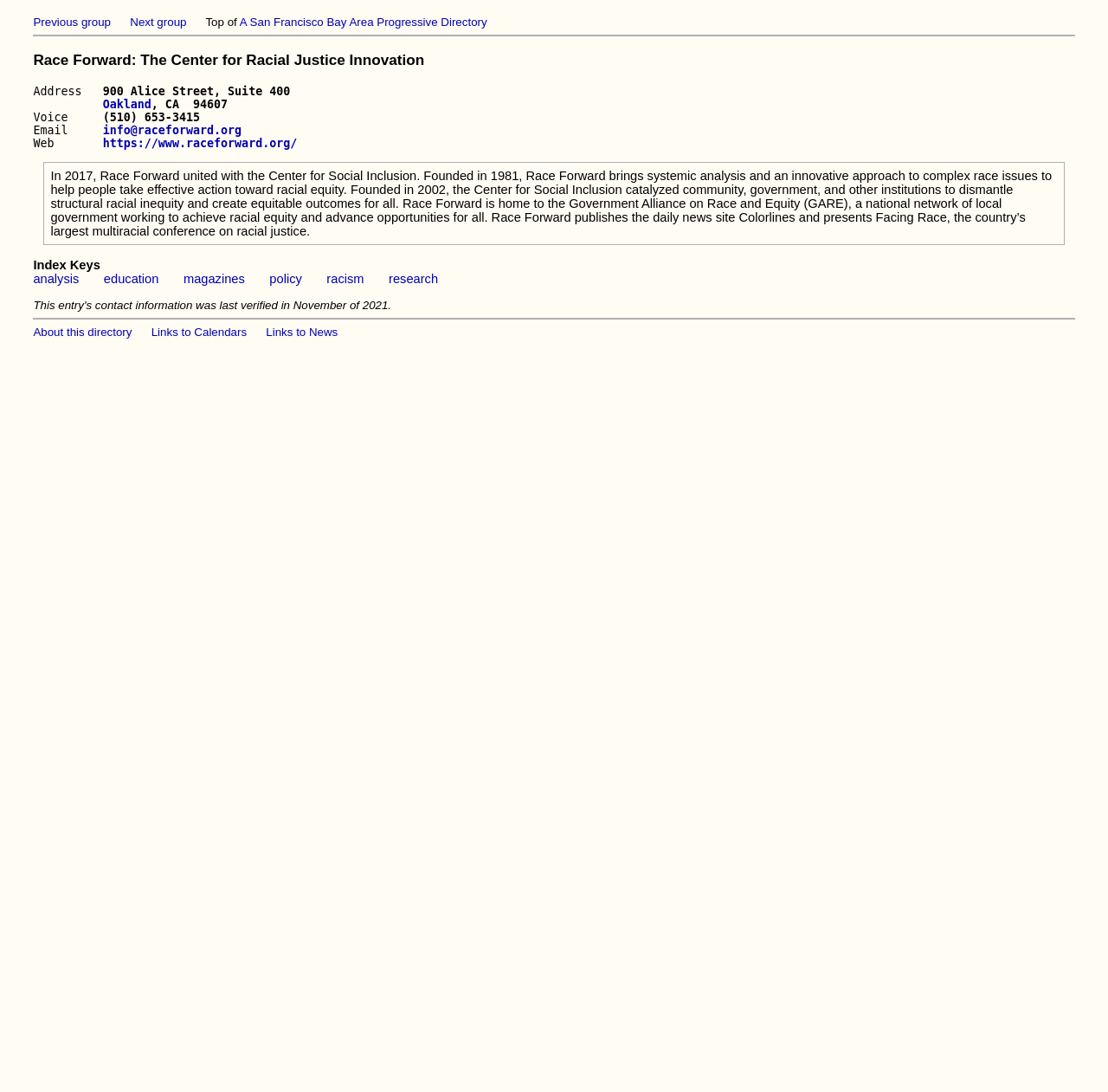Using the provided element description: "Previous group", identify the bounding box coordinates. The coordinates should be four floats between 0 and 1 in the order [left, top, right, bottom].

[0.03, 0.014, 0.1, 0.026]